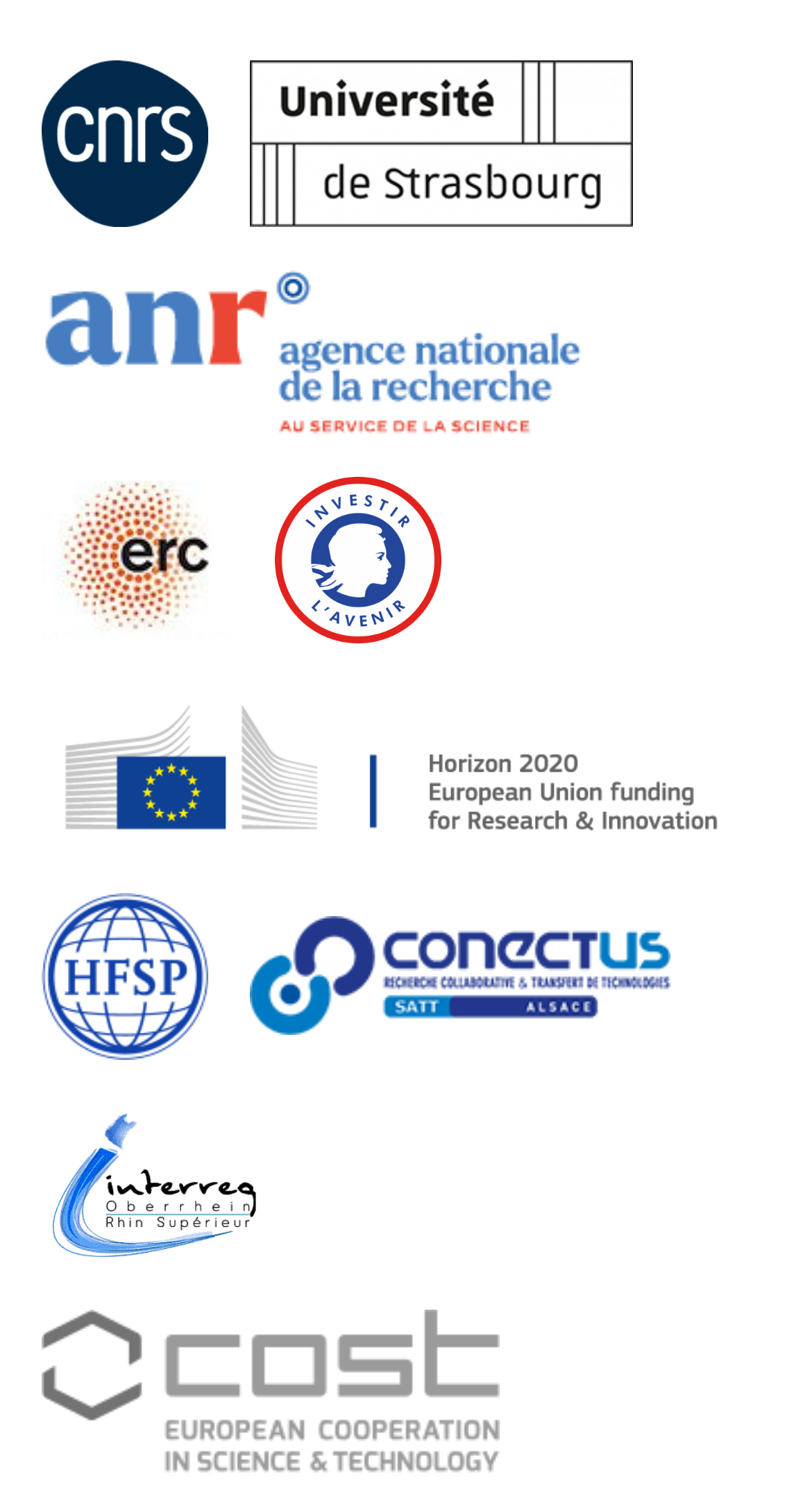Please reply to the following question with a single word or a short phrase:
What organizations are listed on the webpage?

Research institutions